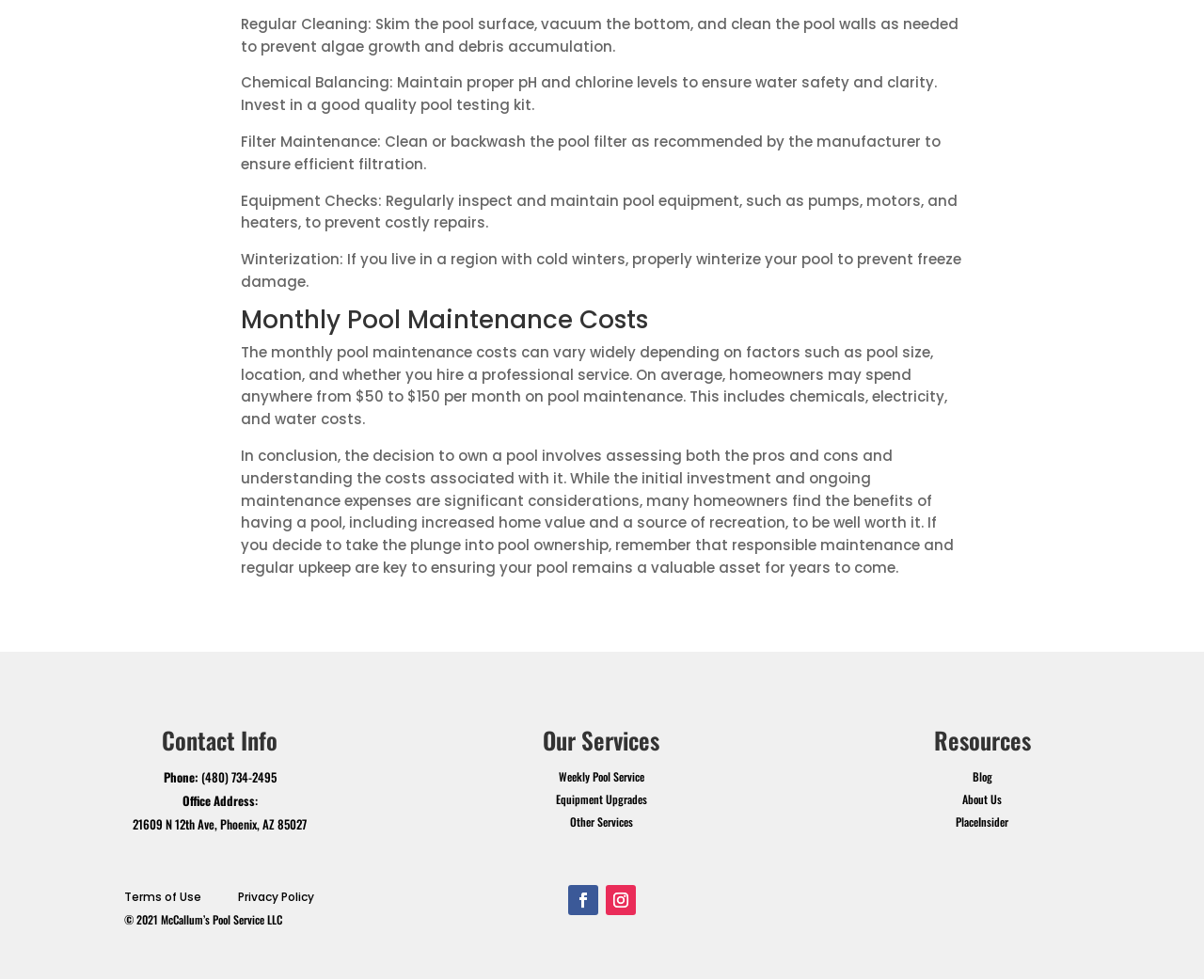What is the average monthly cost of pool maintenance?
Please answer the question with as much detail as possible using the screenshot.

The webpage states that the monthly pool maintenance costs can vary widely depending on factors such as pool size, location, and whether you hire a professional service, but on average, homeowners may spend anywhere from $50 to $150 per month on pool maintenance.